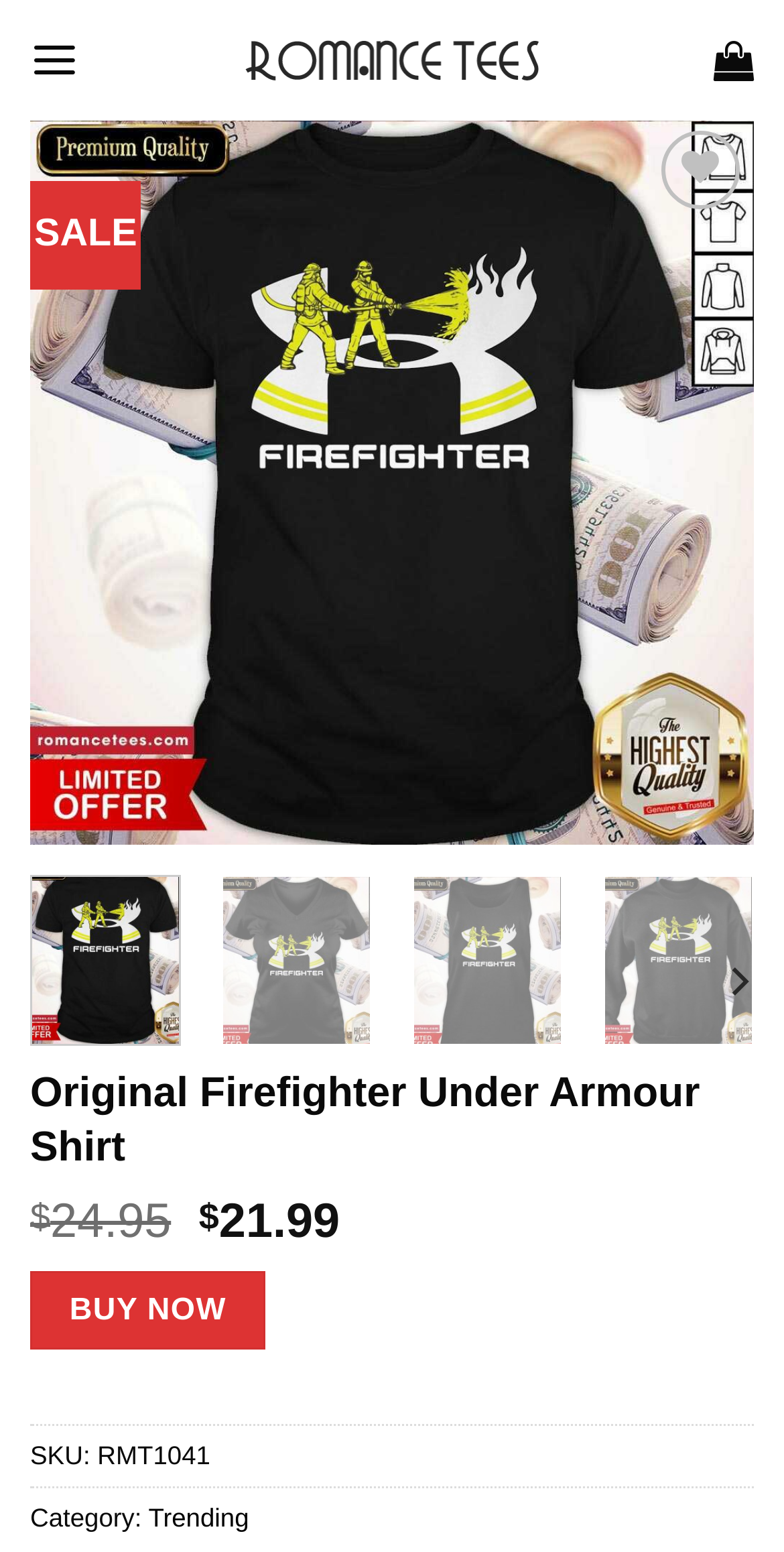Can you provide the bounding box coordinates for the element that should be clicked to implement the instruction: "Add to wishlist"?

[0.817, 0.148, 0.936, 0.197]